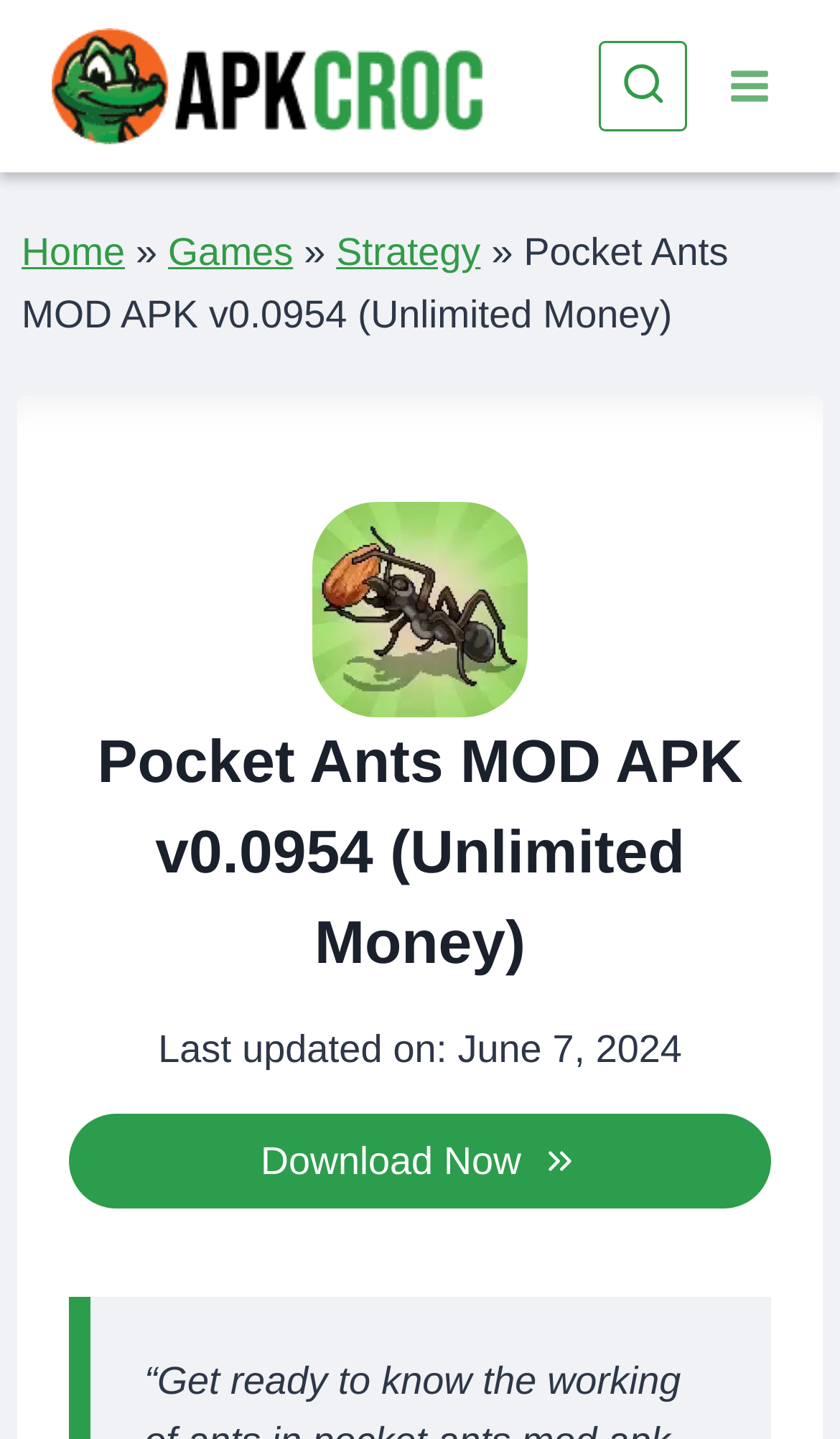Please answer the following query using a single word or phrase: 
What is the purpose of the button at the bottom right corner?

Scroll to top